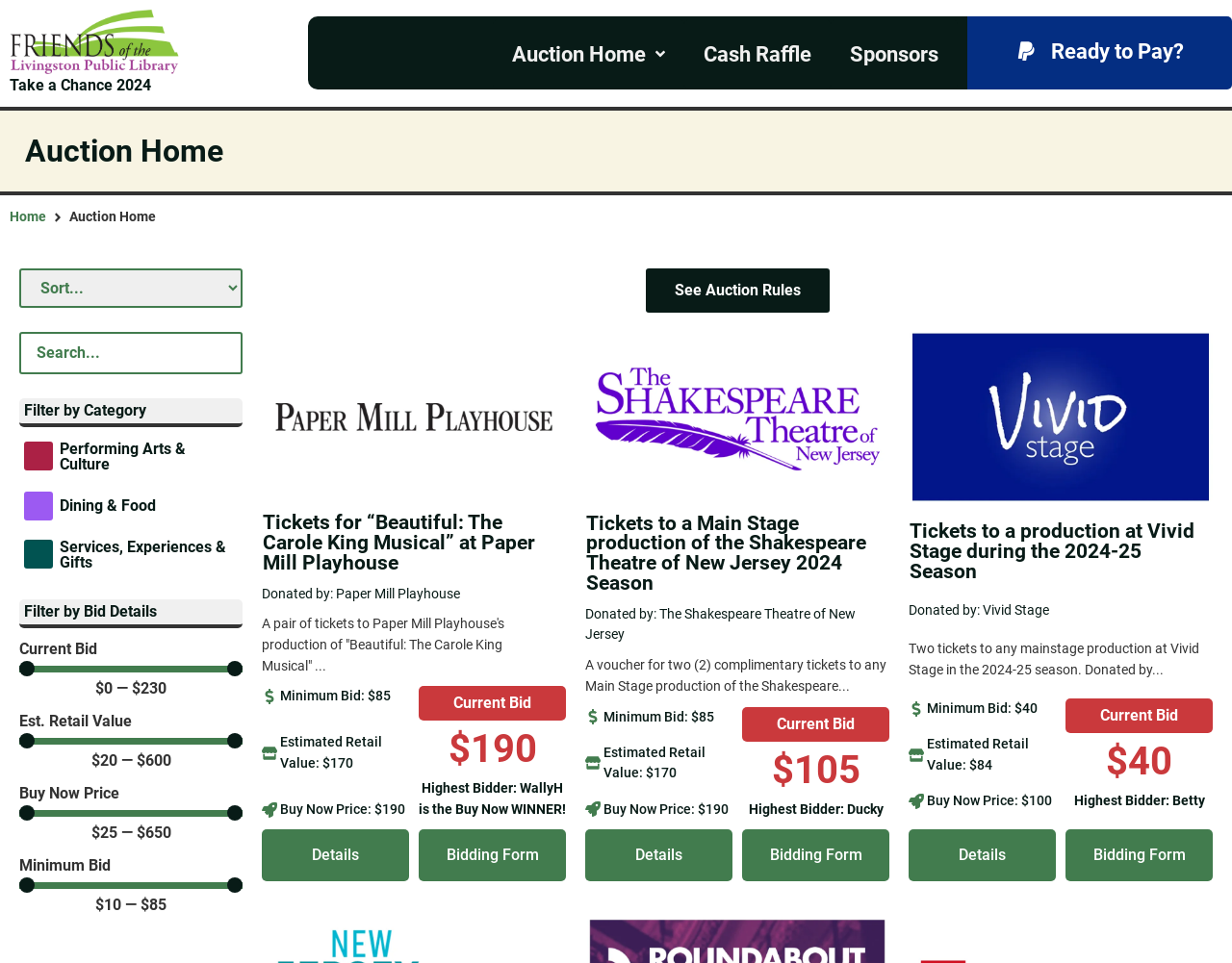Determine the bounding box coordinates for the area that needs to be clicked to fulfill this task: "Click on the 'Ready to Pay?' link". The coordinates must be given as four float numbers between 0 and 1, i.e., [left, top, right, bottom].

[0.785, 0.017, 1.0, 0.093]